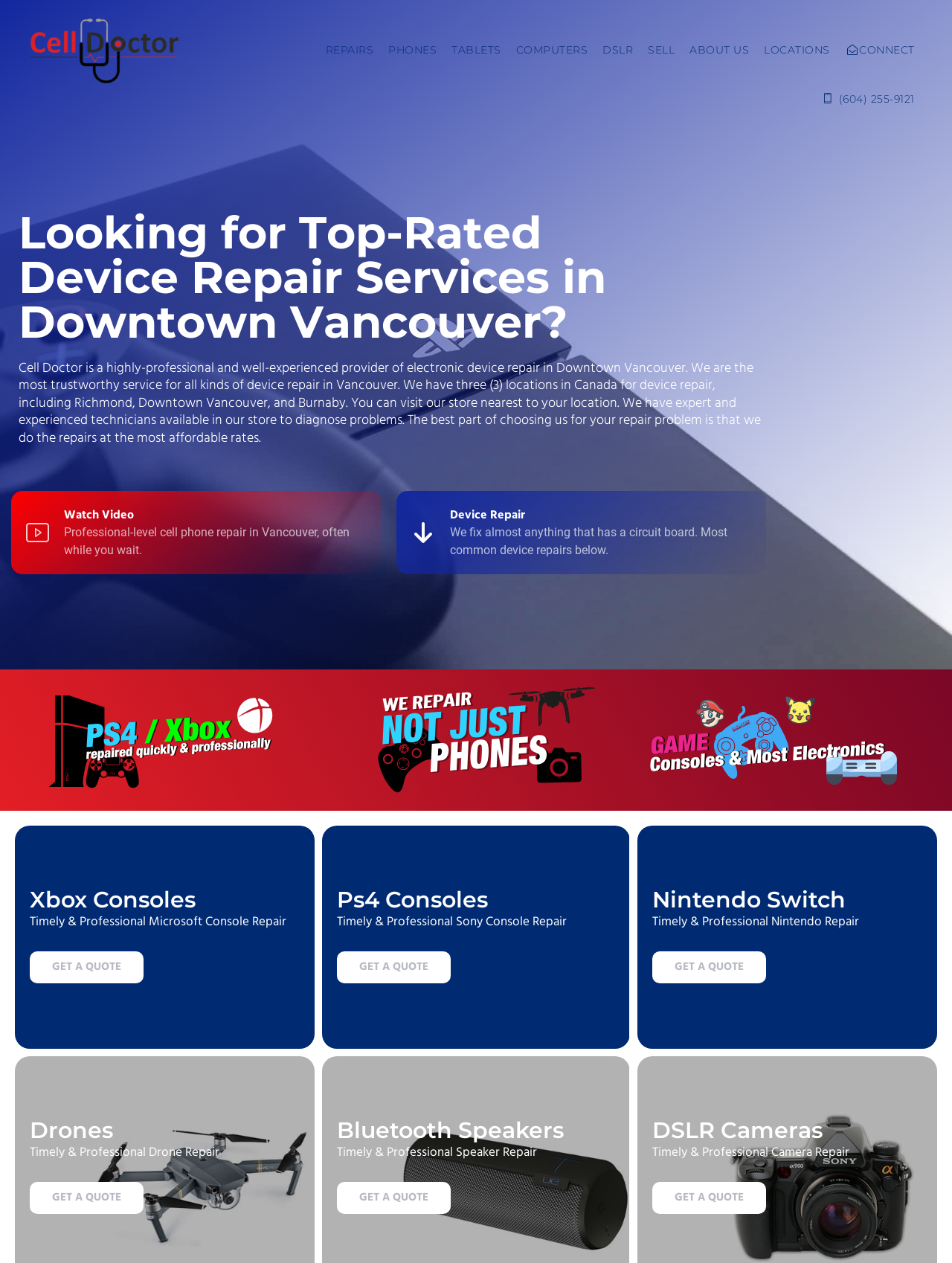Locate the bounding box coordinates of the clickable area to execute the instruction: "Watch the video". Provide the coordinates as four float numbers between 0 and 1, represented as [left, top, right, bottom].

[0.067, 0.4, 0.385, 0.415]